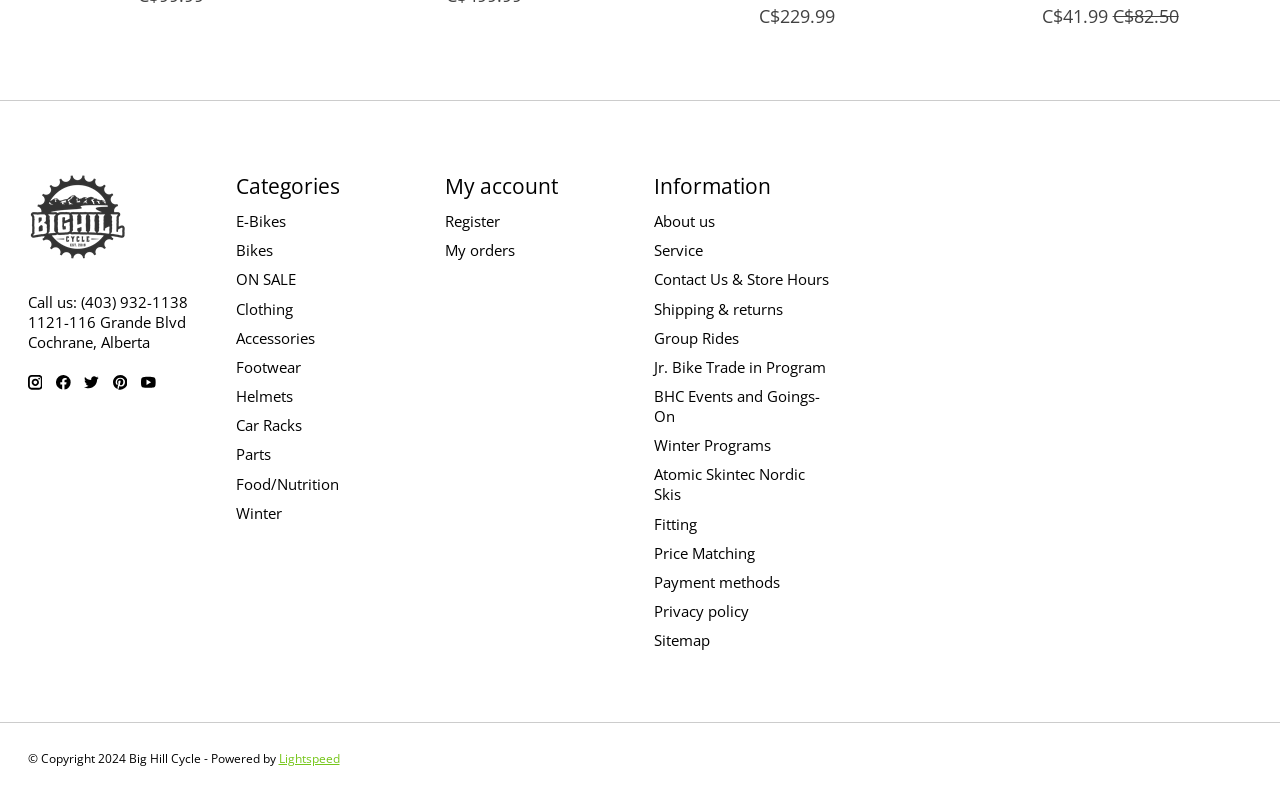Refer to the image and answer the question with as much detail as possible: How many social media platforms can you follow the bike shop on?

The bike shop has links to follow them on five social media platforms: Instagram, Facebook, Twitter, Pinterest, and Youtube. These links are located at the top of the webpage, below the shop's logo and contact information.